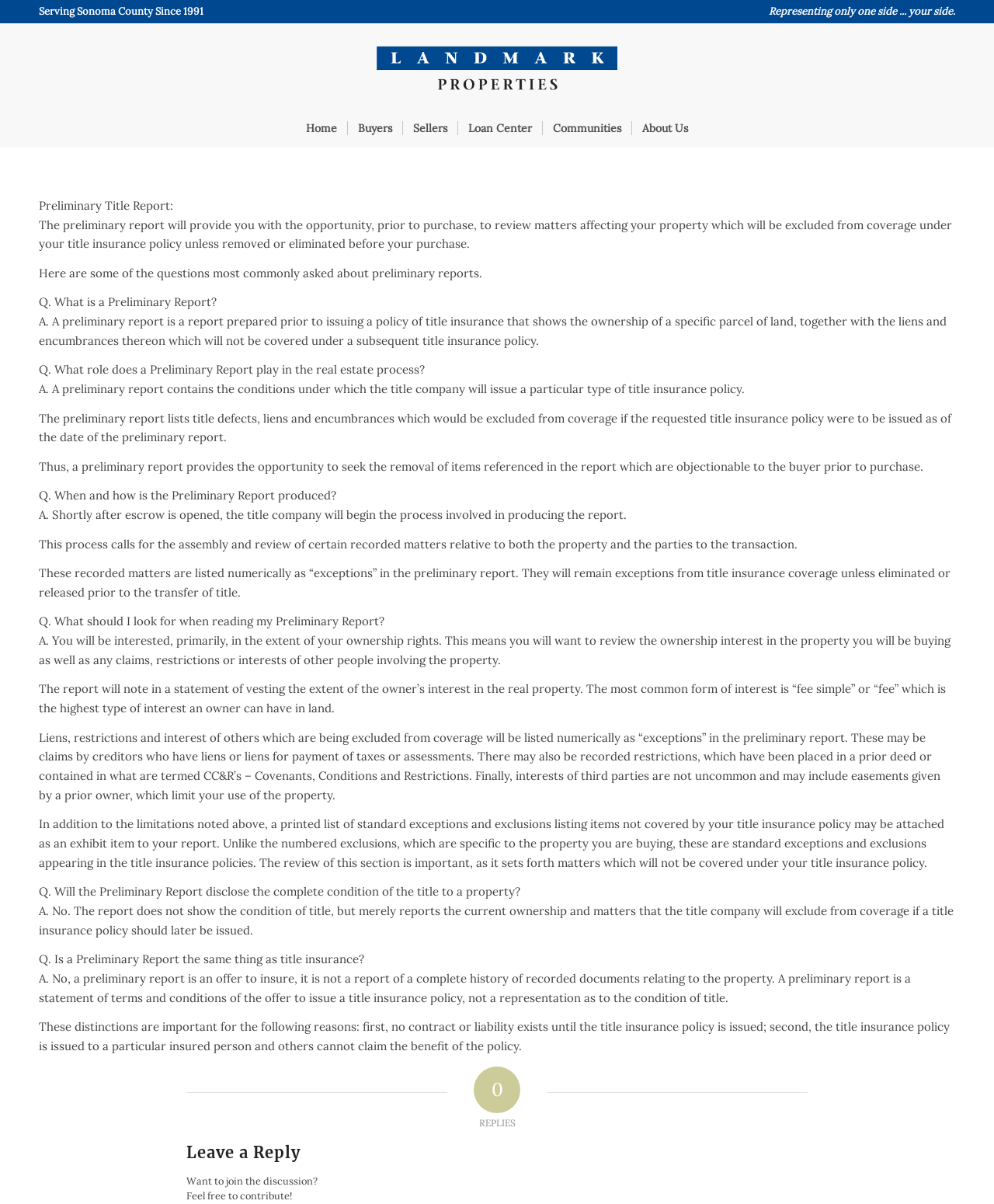Kindly provide the bounding box coordinates of the section you need to click on to fulfill the given instruction: "Click the 'Home' menu item".

[0.298, 0.09, 0.349, 0.123]